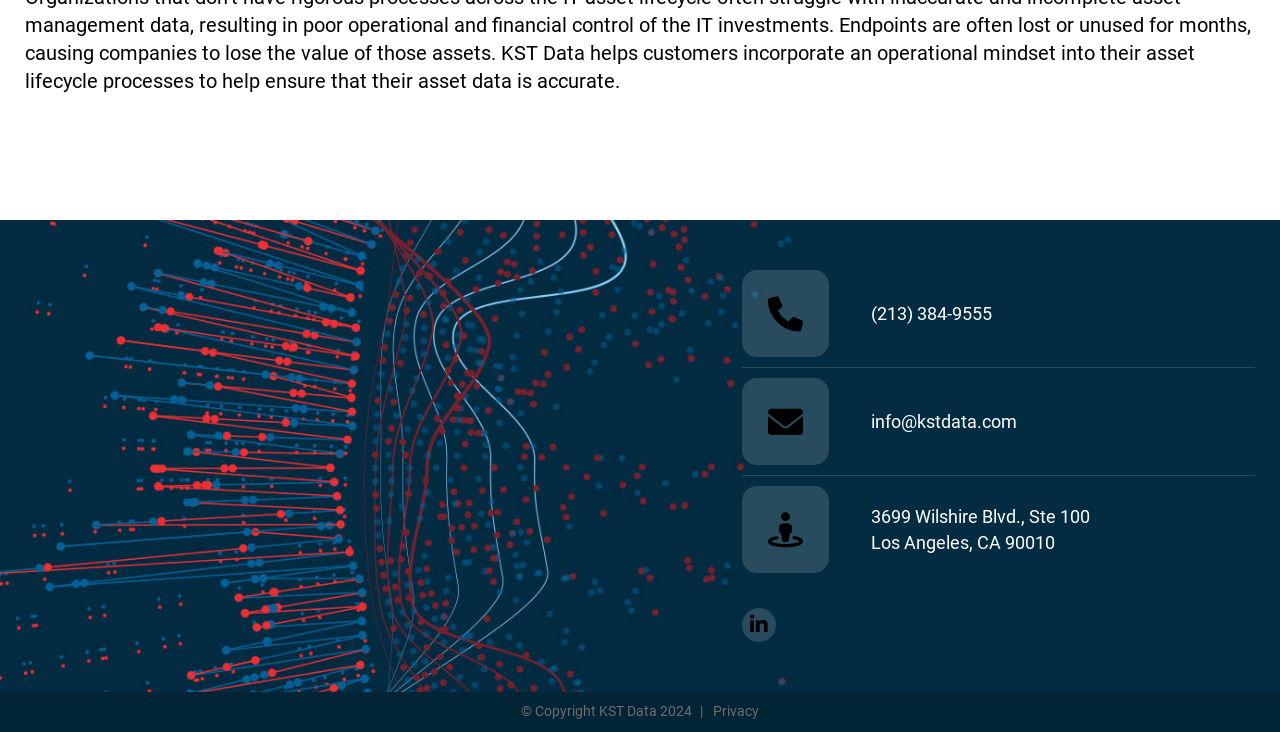Ascertain the bounding box coordinates for the UI element detailed here: "(213) 384-9555". The coordinates should be provided as [left, top, right, bottom] with each value being a float between 0 and 1.

[0.68, 0.413, 0.775, 0.442]